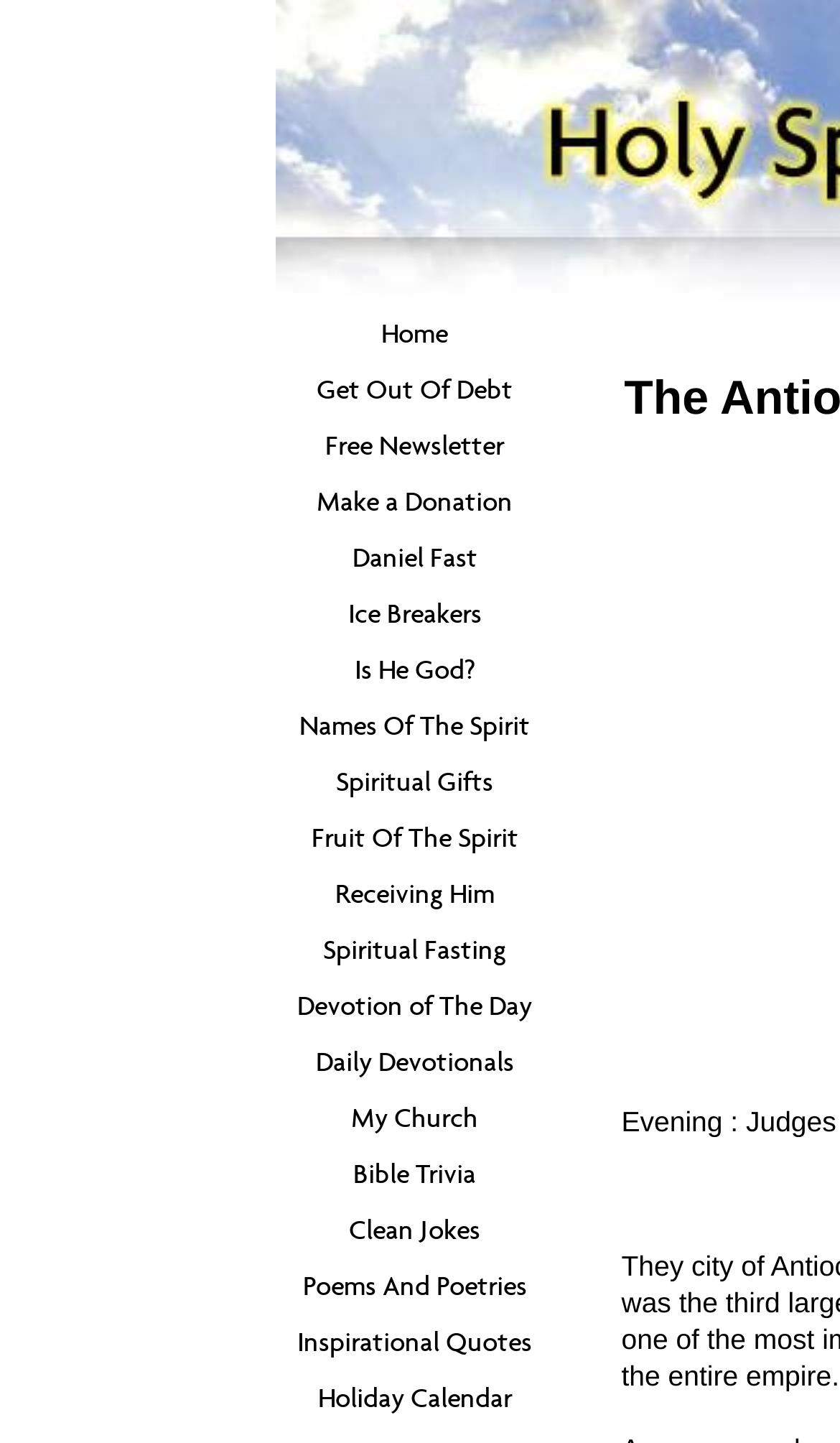What is the last link on the webpage?
Use the image to answer the question with a single word or phrase.

Holiday Calendar